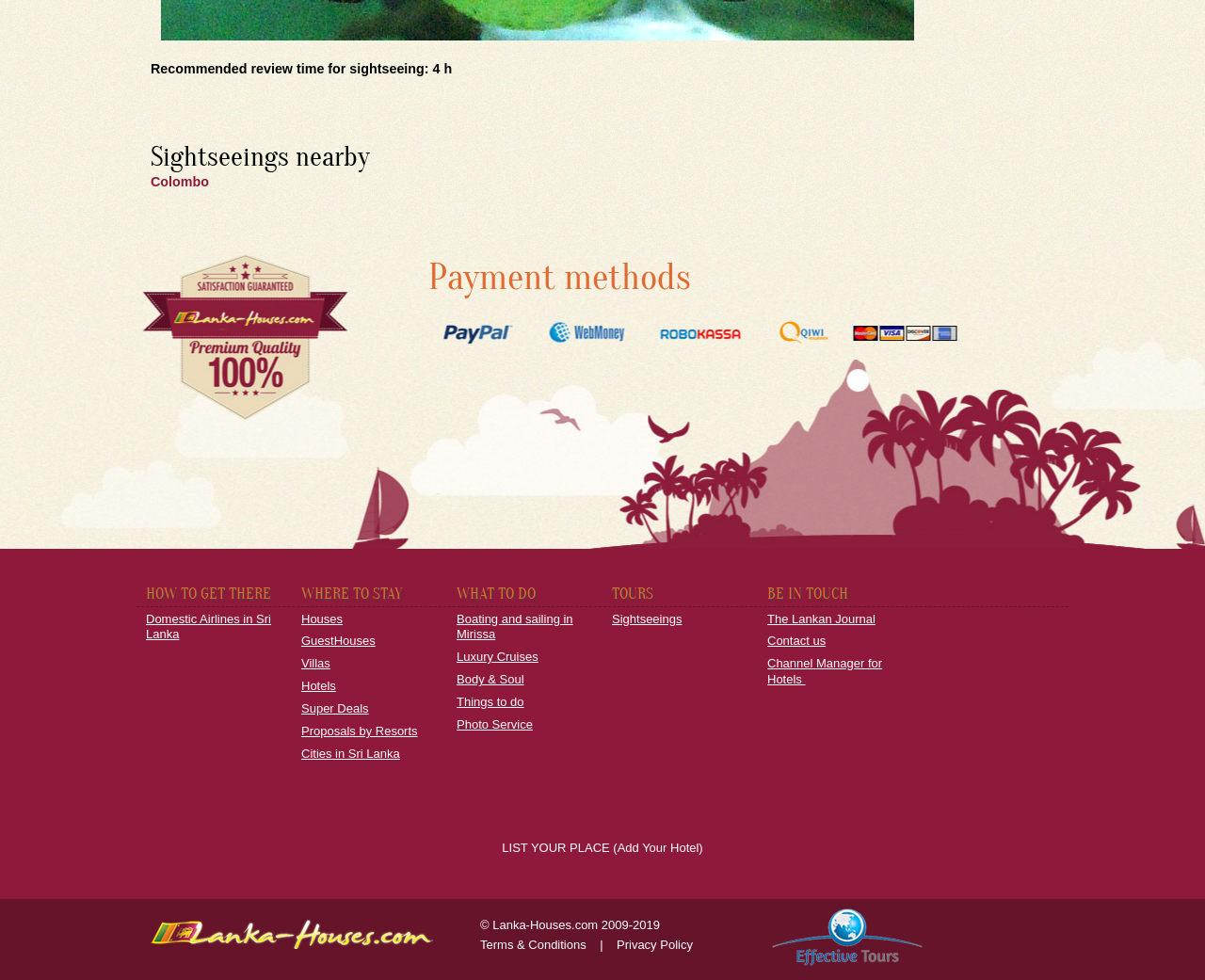Find the bounding box coordinates of the element I should click to carry out the following instruction: "Read 'Terms & Conditions'".

[0.398, 0.956, 0.486, 0.971]